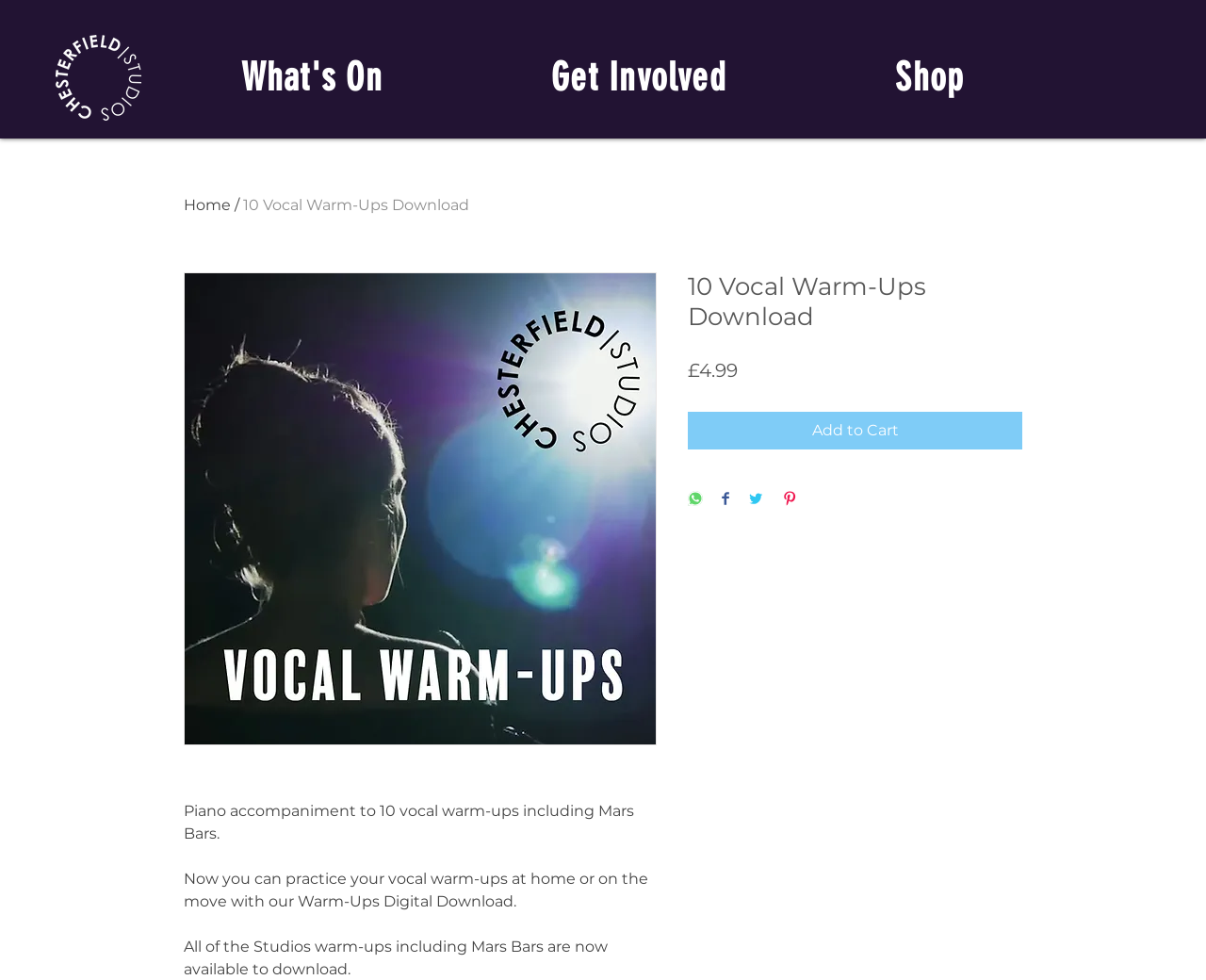Please find the bounding box coordinates for the clickable element needed to perform this instruction: "Add product to cart".

None